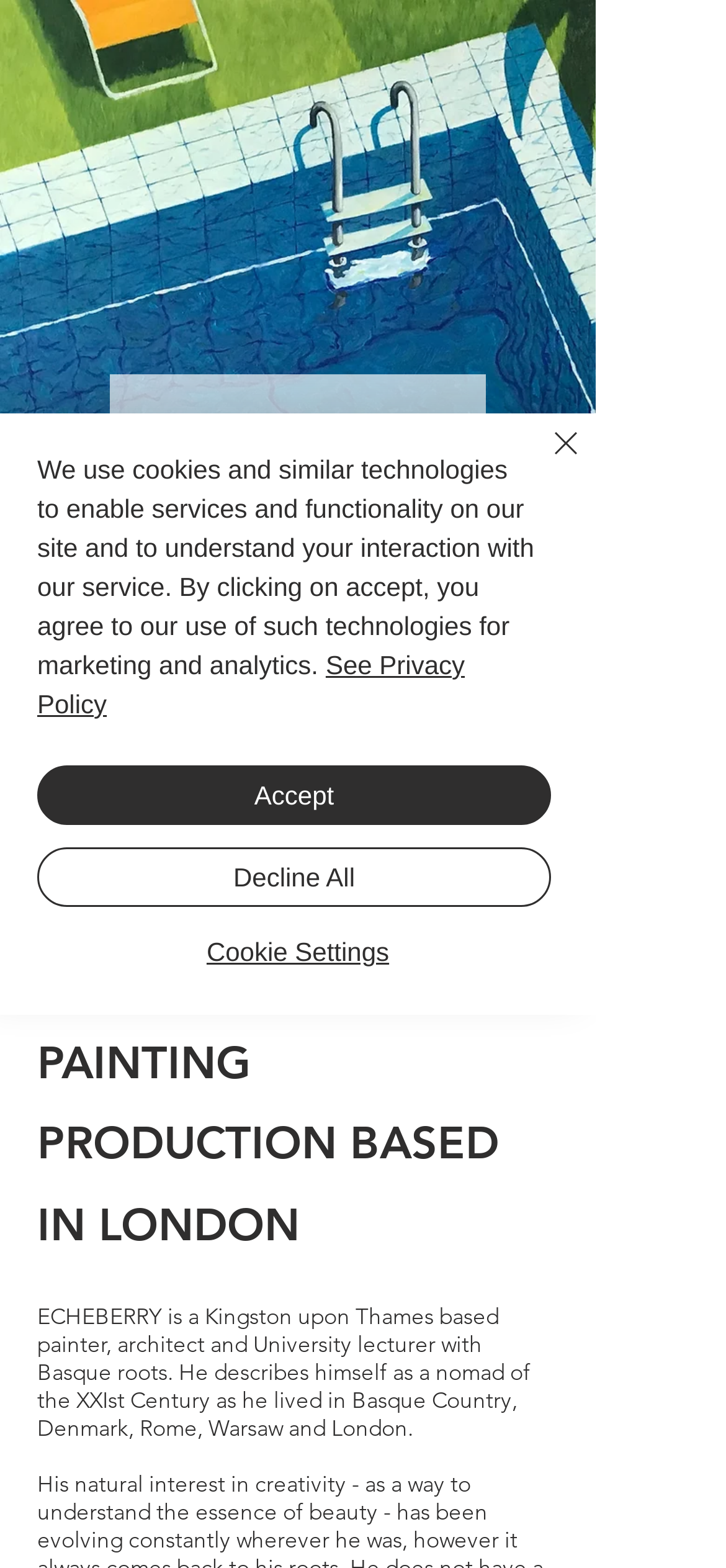Provide a short, one-word or phrase answer to the question below:
What is the location of the art painting production?

London